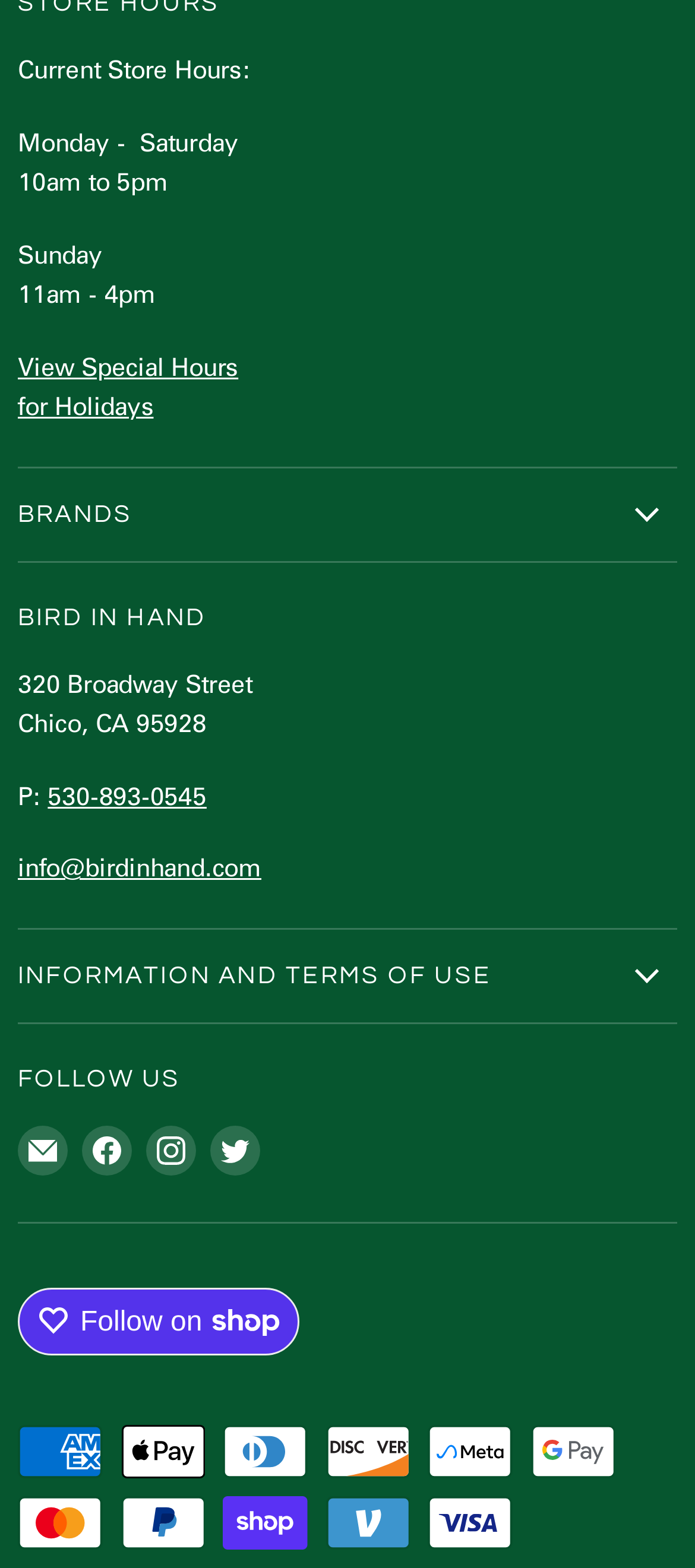Please give a one-word or short phrase response to the following question: 
What are the current store hours?

10am to 5pm